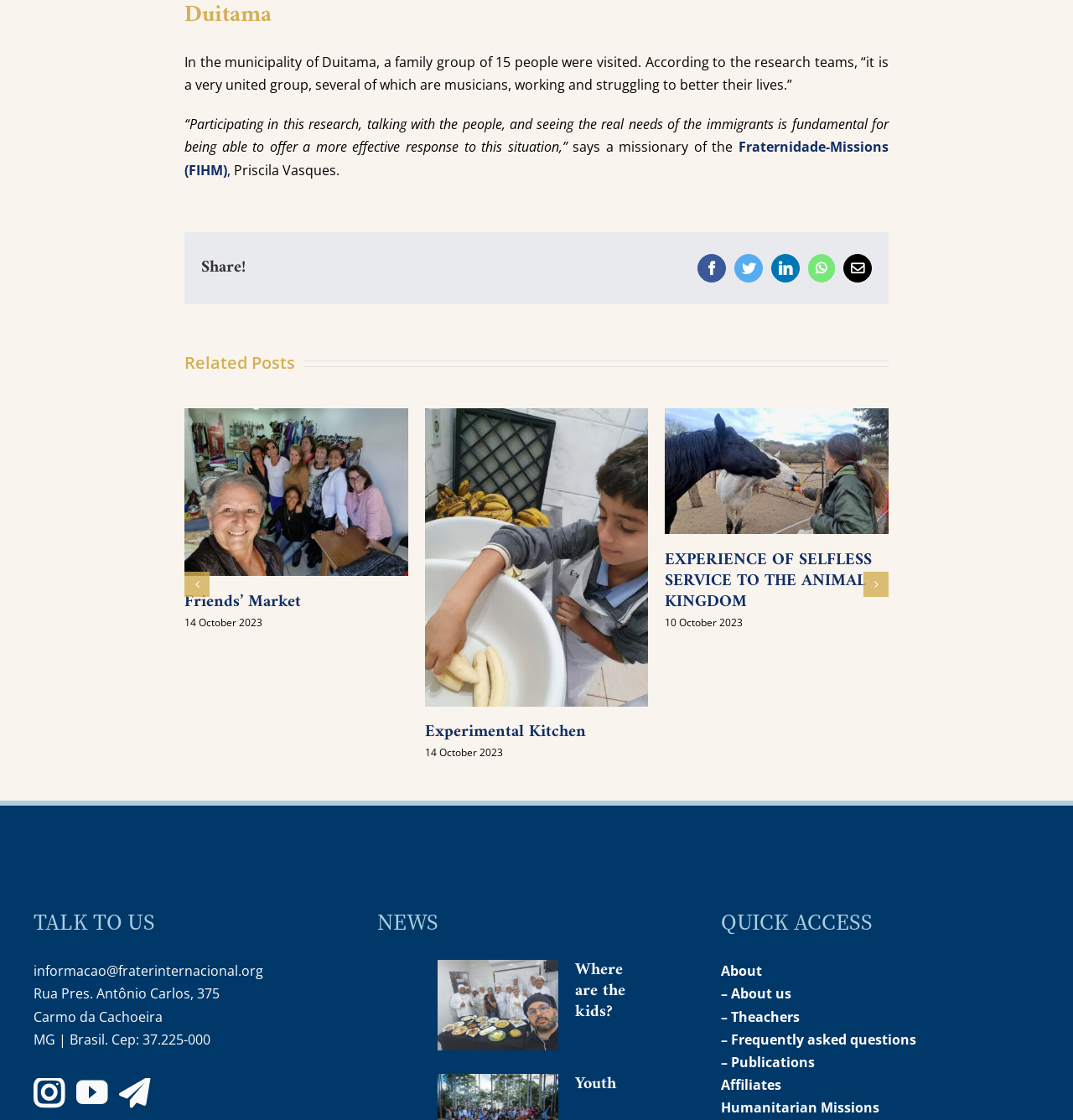Mark the bounding box of the element that matches the following description: "– Theachers".

[0.672, 0.801, 0.745, 0.818]